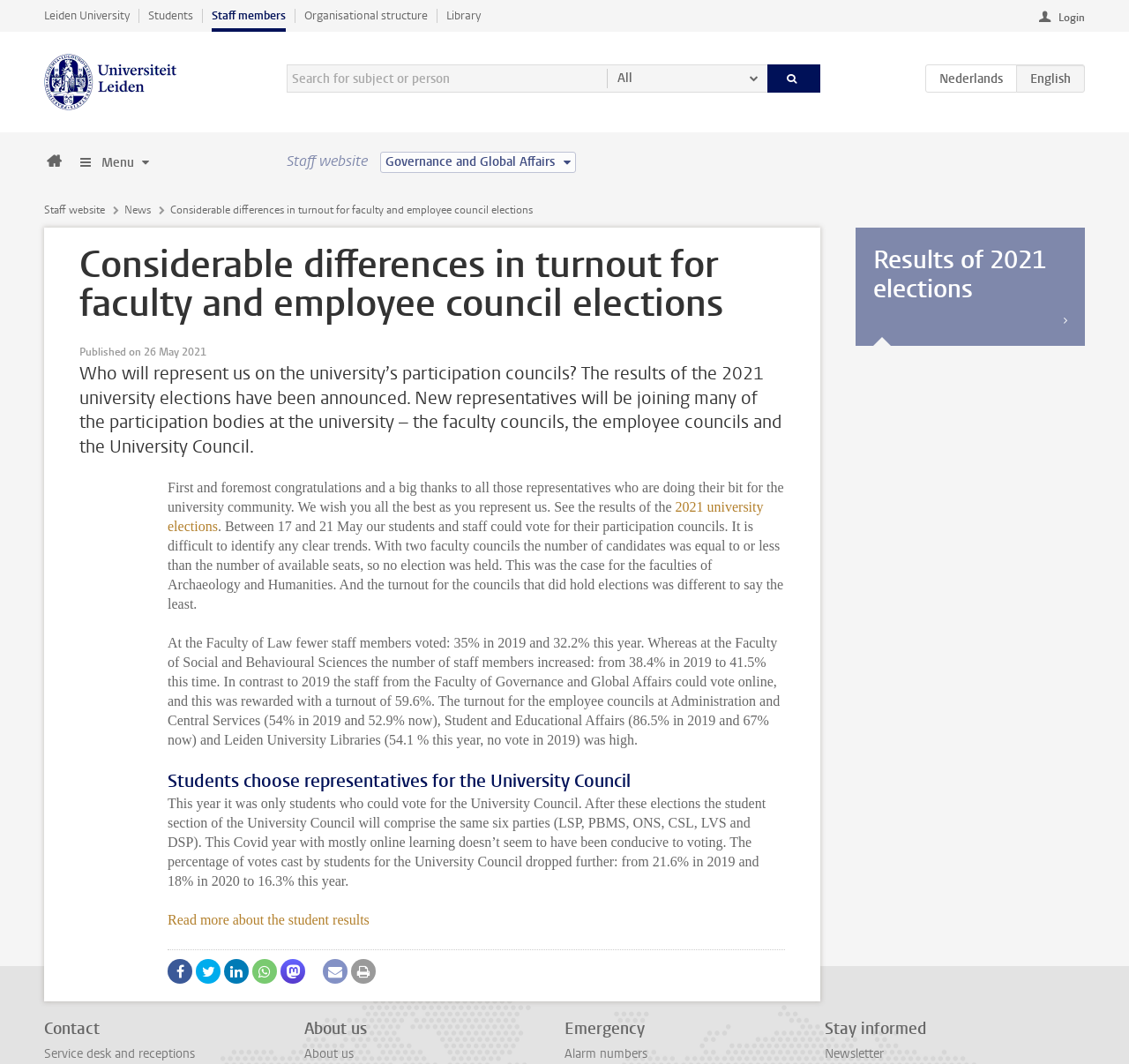Please identify the bounding box coordinates of the element I need to click to follow this instruction: "Click Apple".

None